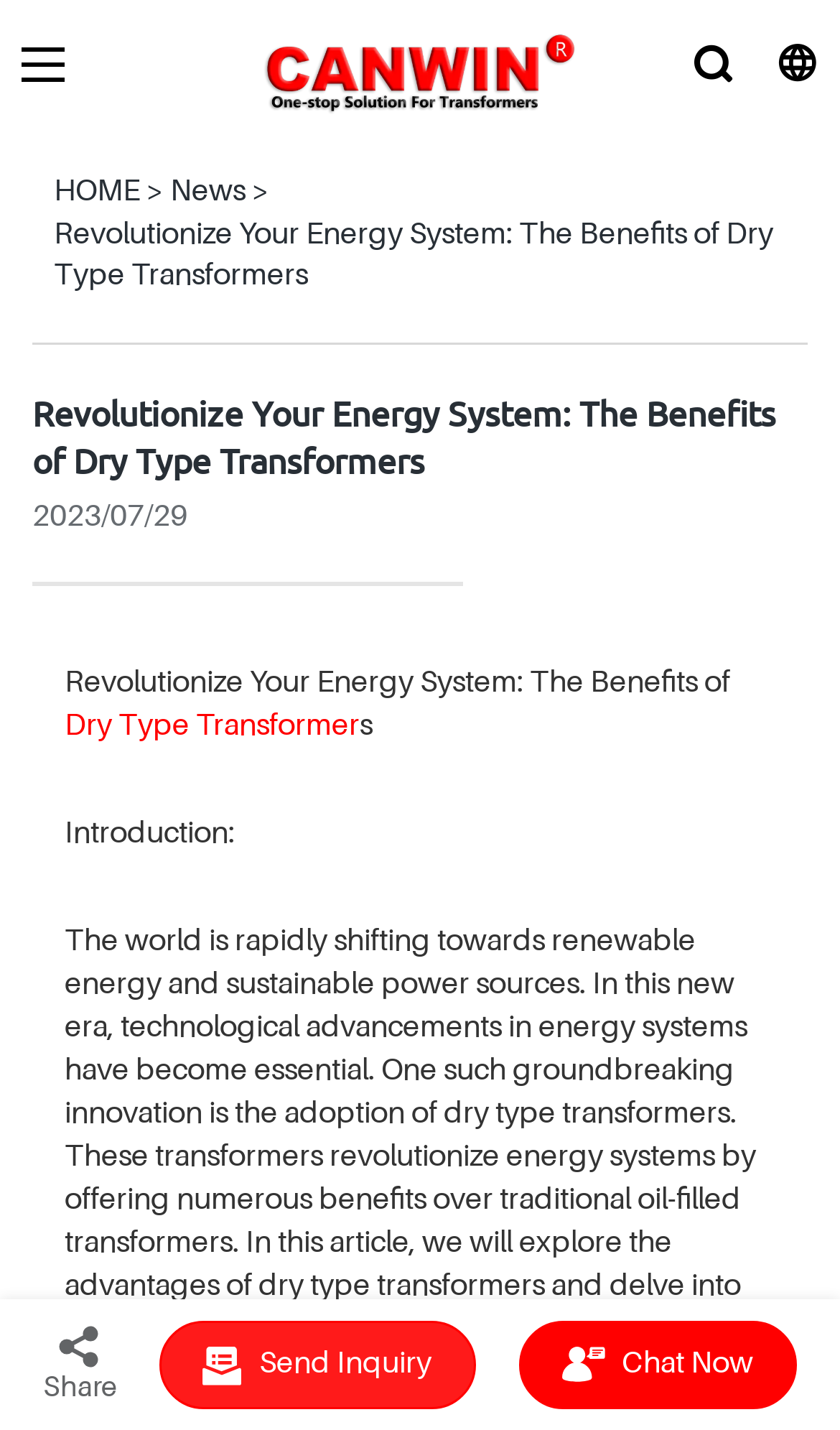Determine the bounding box for the UI element described here: "Chat Now".

[0.617, 0.924, 0.949, 0.985]